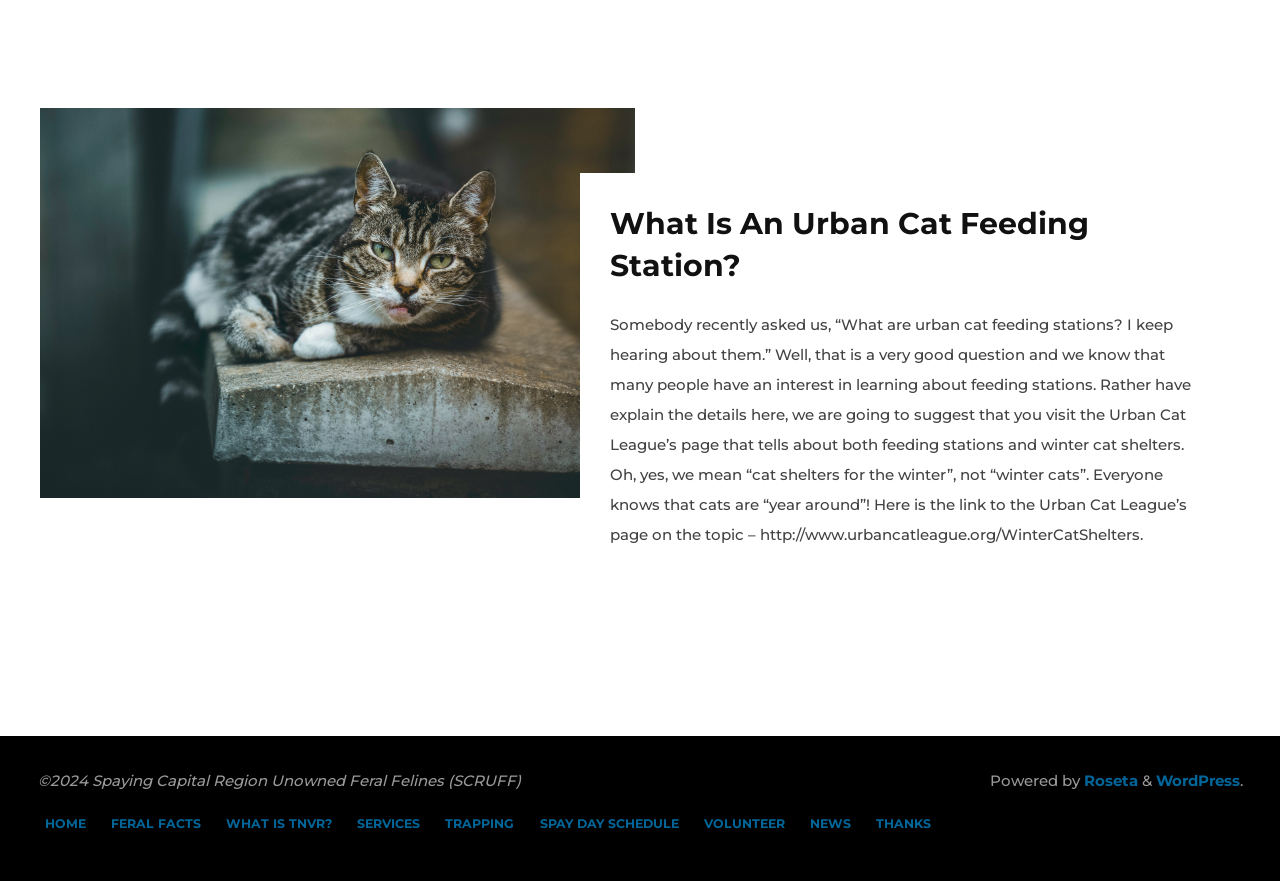Identify the bounding box for the described UI element: "NEWS".

None